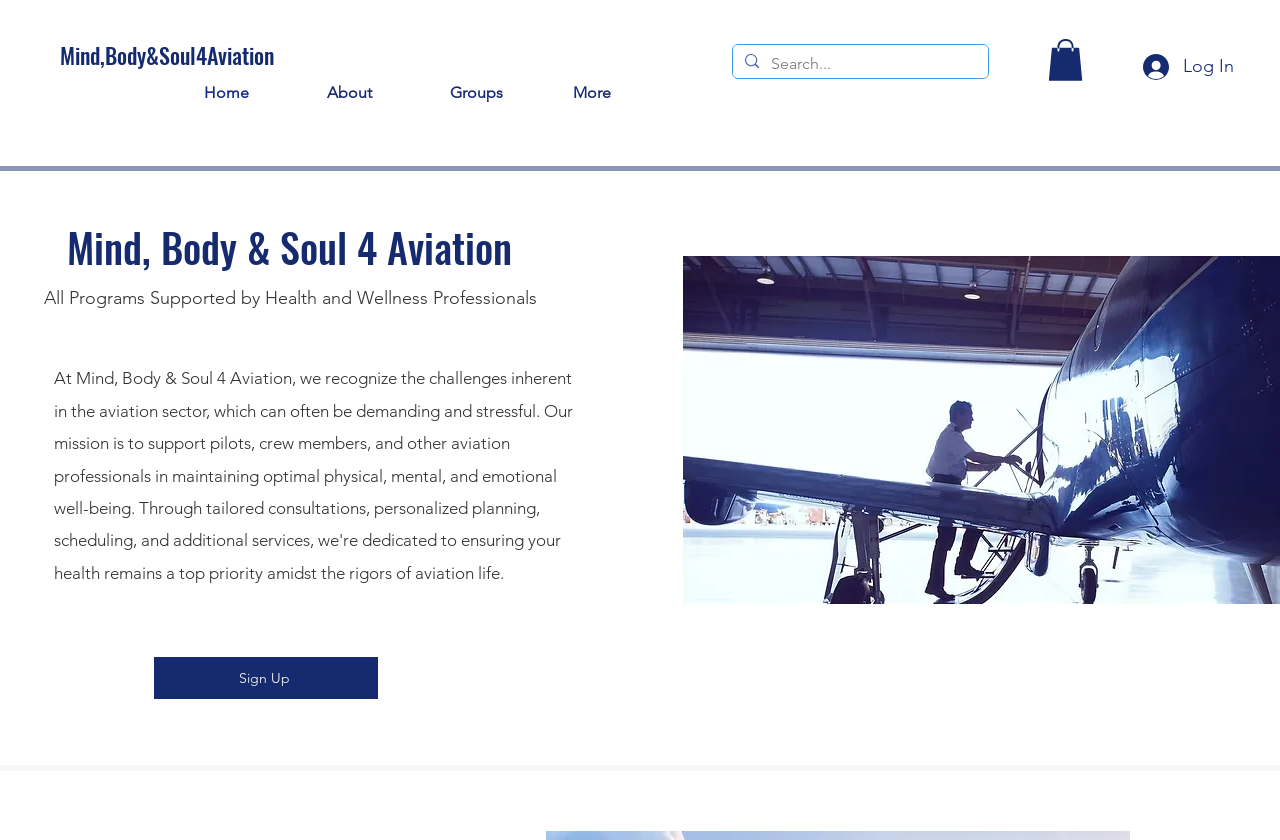What is the name of the website?
From the screenshot, supply a one-word or short-phrase answer.

Mind, Body & Soul 4 Aviation